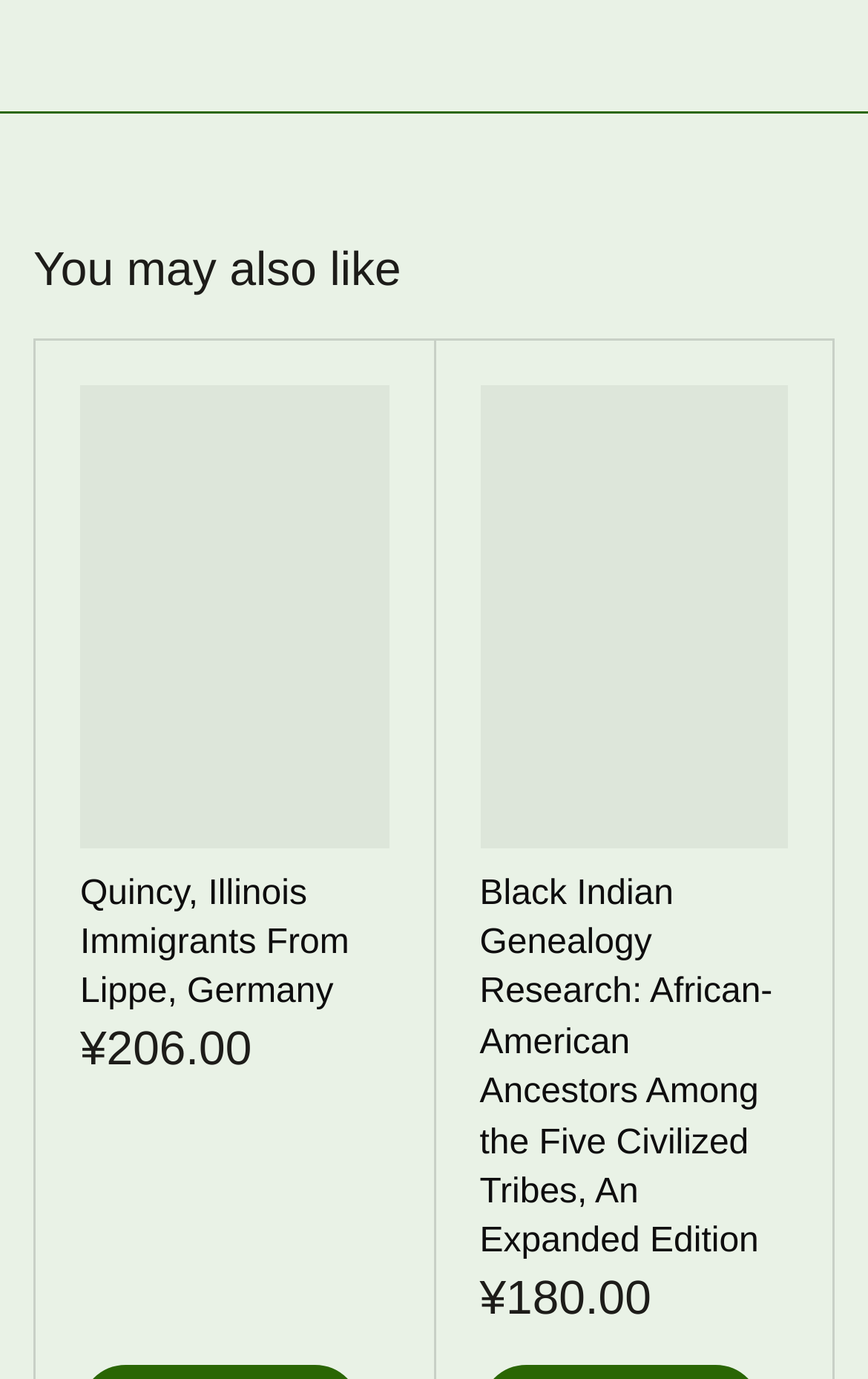Refer to the element description Oklahoma and identify the corresponding bounding box in the screenshot. Format the coordinates as (top-left x, top-left y, bottom-right x, bottom-right y) with values in the range of 0 to 1.

[0.051, 0.509, 0.769, 0.56]